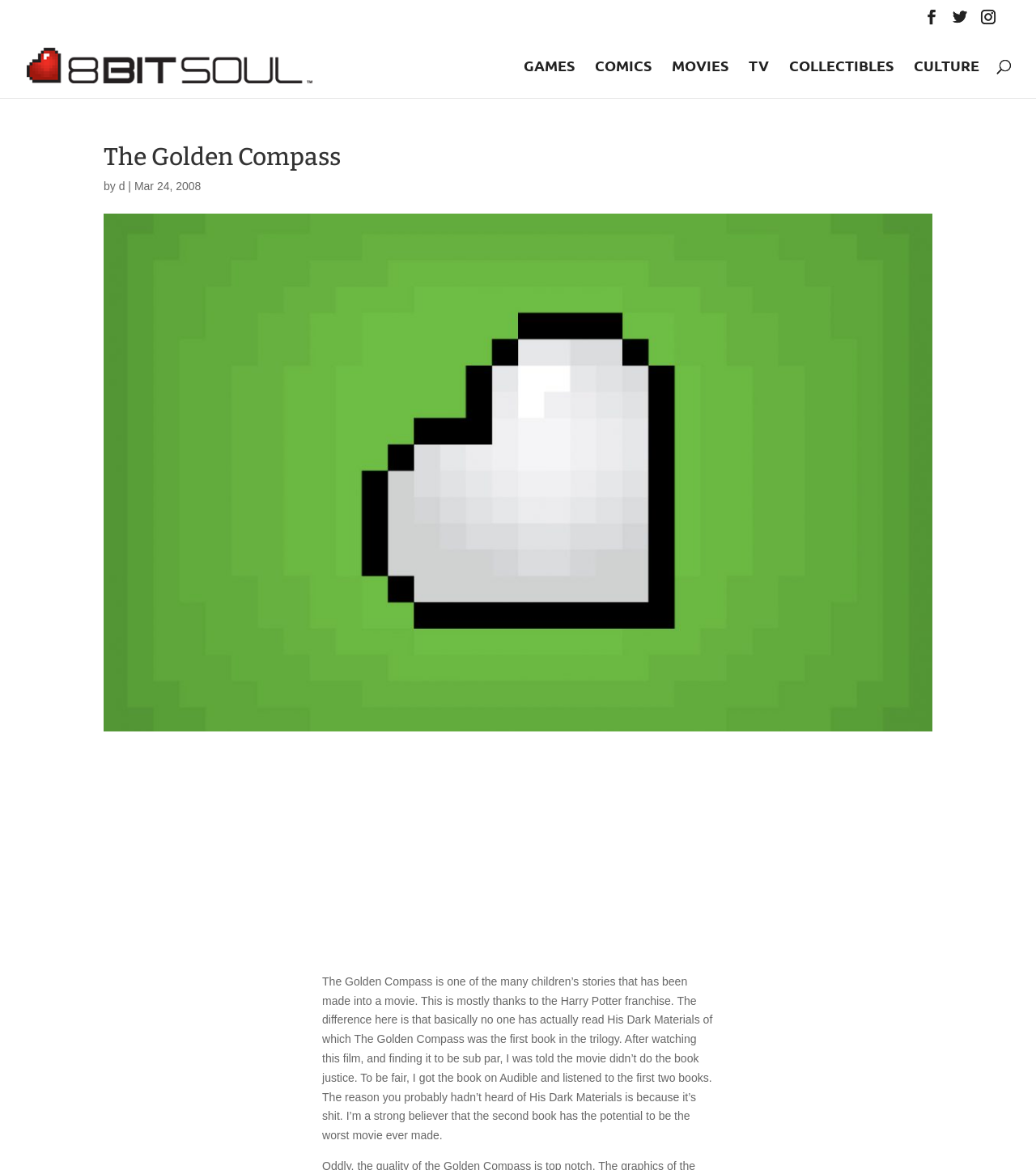Produce an extensive caption that describes everything on the webpage.

The webpage is about "The Golden Compass" and is part of the "8 Bit Soul" website. At the top right corner, there are three social media links represented by icons. Below them, on the top left, is the website's logo, "8 Bit Soul", accompanied by an image. 

The main navigation menu is located in the middle of the top section, consisting of six links: "GAMES", "COMICS", "MOVIES", "TV", "COLLECTIBLES", and "CULTURE". To the right of the navigation menu, there is a search box with a label "Search for:".

The main content of the webpage is divided into two sections. The top section has a heading "The Golden Compass" followed by the author's name "d" and the publication date "Mar 24, 2008". 

Below this section, there is an image taking up about a quarter of the page. Underneath the image, there is a long paragraph of text discussing the movie adaptation of "The Golden Compass" and the author's opinion on the book series "His Dark Materials".